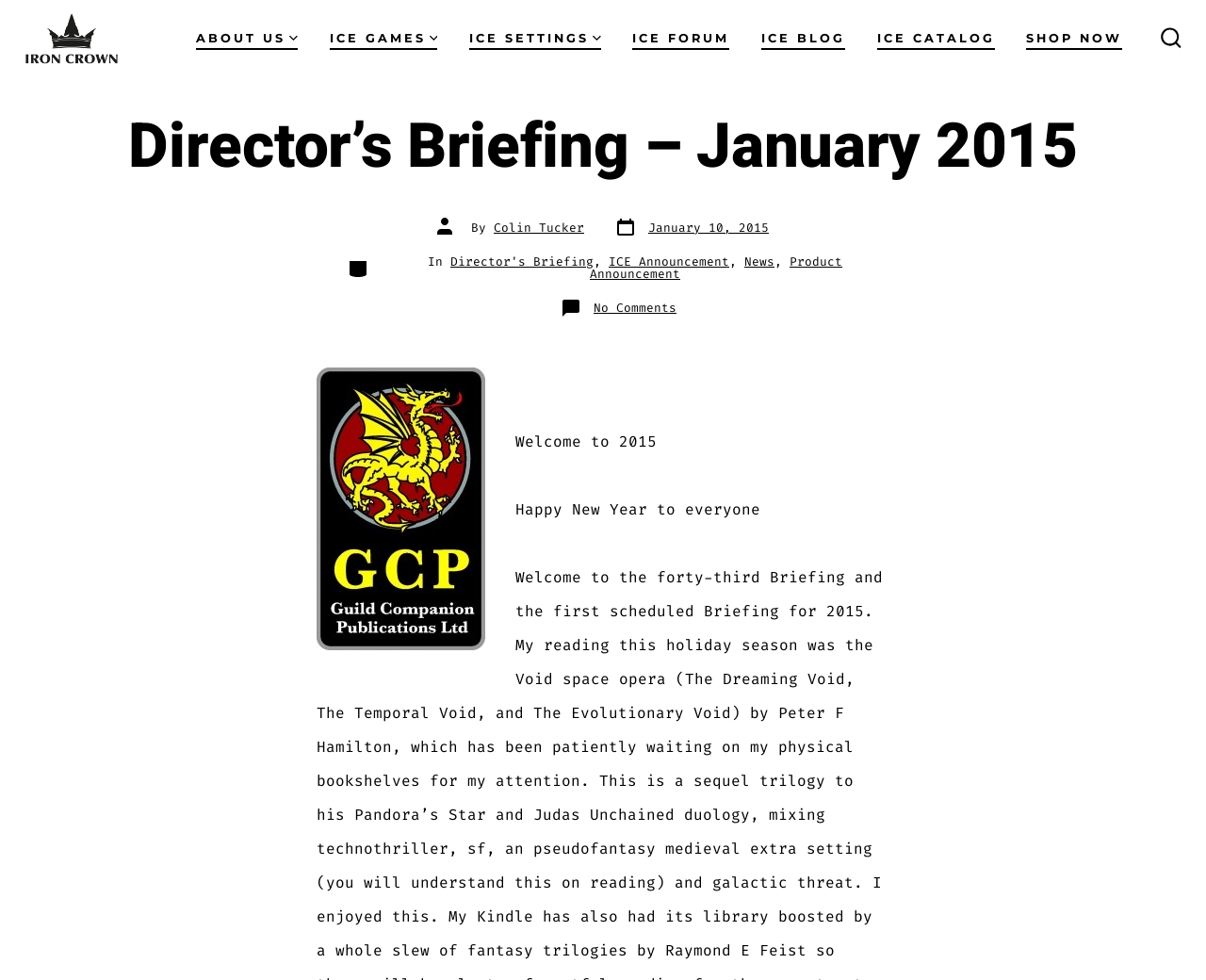What are the categories of the post?
Provide a comprehensive and detailed answer to the question.

The categories of the post can be found in the static text elements that list the categories, which are 'Director's Briefing', 'ICE Announcement', 'News', and 'Product Announcement'. These categories are likely used to classify the post and make it easier to find.